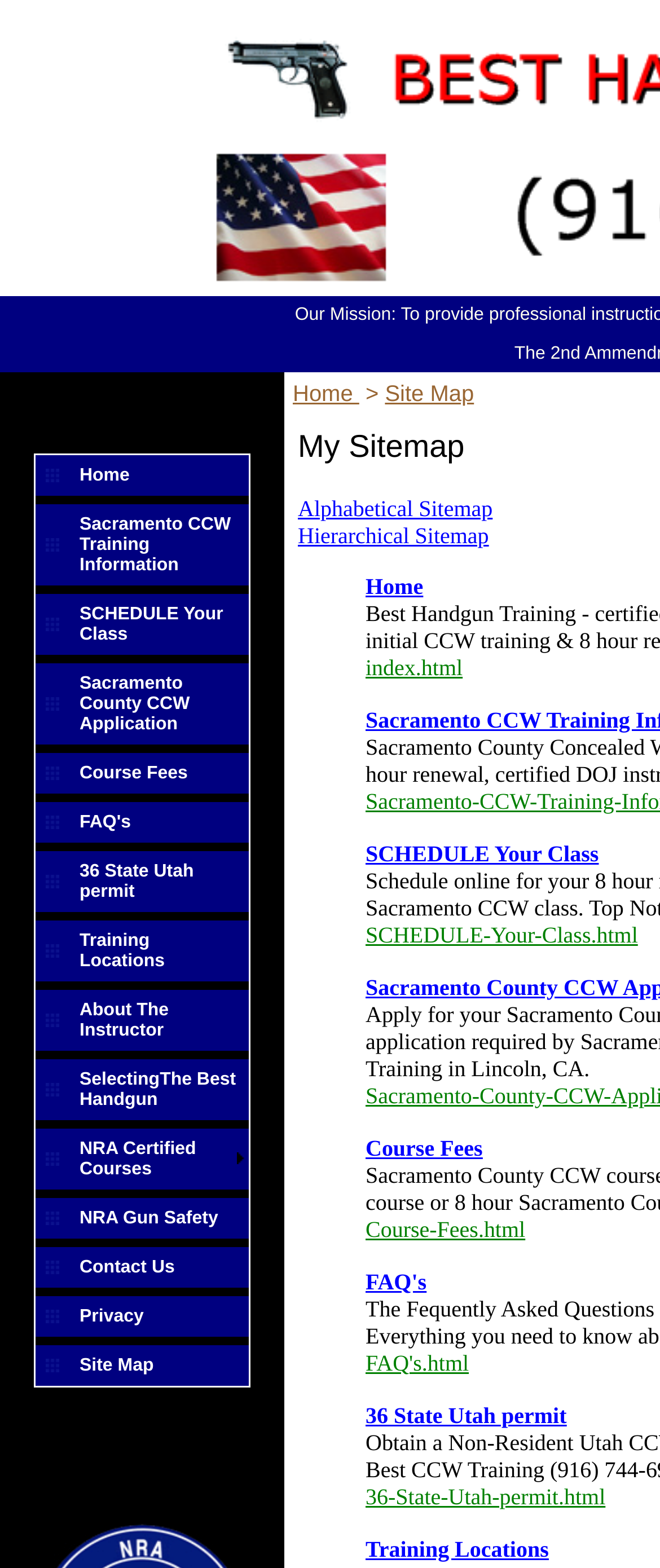Find the bounding box coordinates of the element to click in order to complete the given instruction: "View Sacramento CCW Training Information."

[0.054, 0.321, 0.377, 0.373]